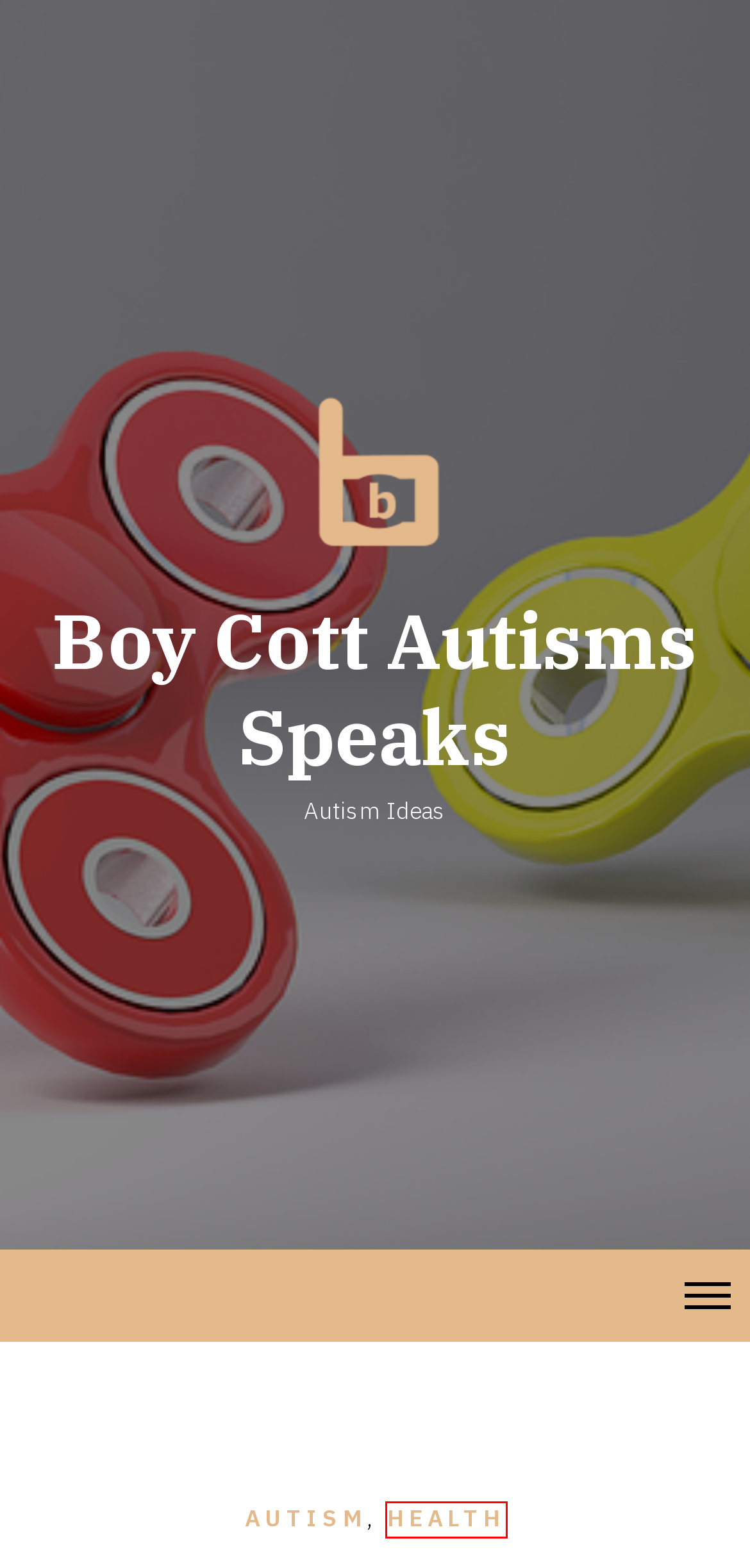You are presented with a screenshot of a webpage containing a red bounding box around a particular UI element. Select the best webpage description that matches the new webpage after clicking the element within the bounding box. Here are the candidates:
A. Why Boycott 1 – Boy Cott  Autisms Speaks
B. dental visits for autism – Boy Cott  Autisms Speaks
C. The Nutritional Deficiencies in Autistic Children – Boy Cott  Autisms Speaks
D. Autism – Boy Cott  Autisms Speaks
E. Fight Autism through Fitness and Exercise – Boy Cott  Autisms Speaks
F. Health – Boy Cott  Autisms Speaks
G. living conditions – Boy Cott  Autisms Speaks
H. Boy Cott  Autisms Speaks – Autism Ideas

F